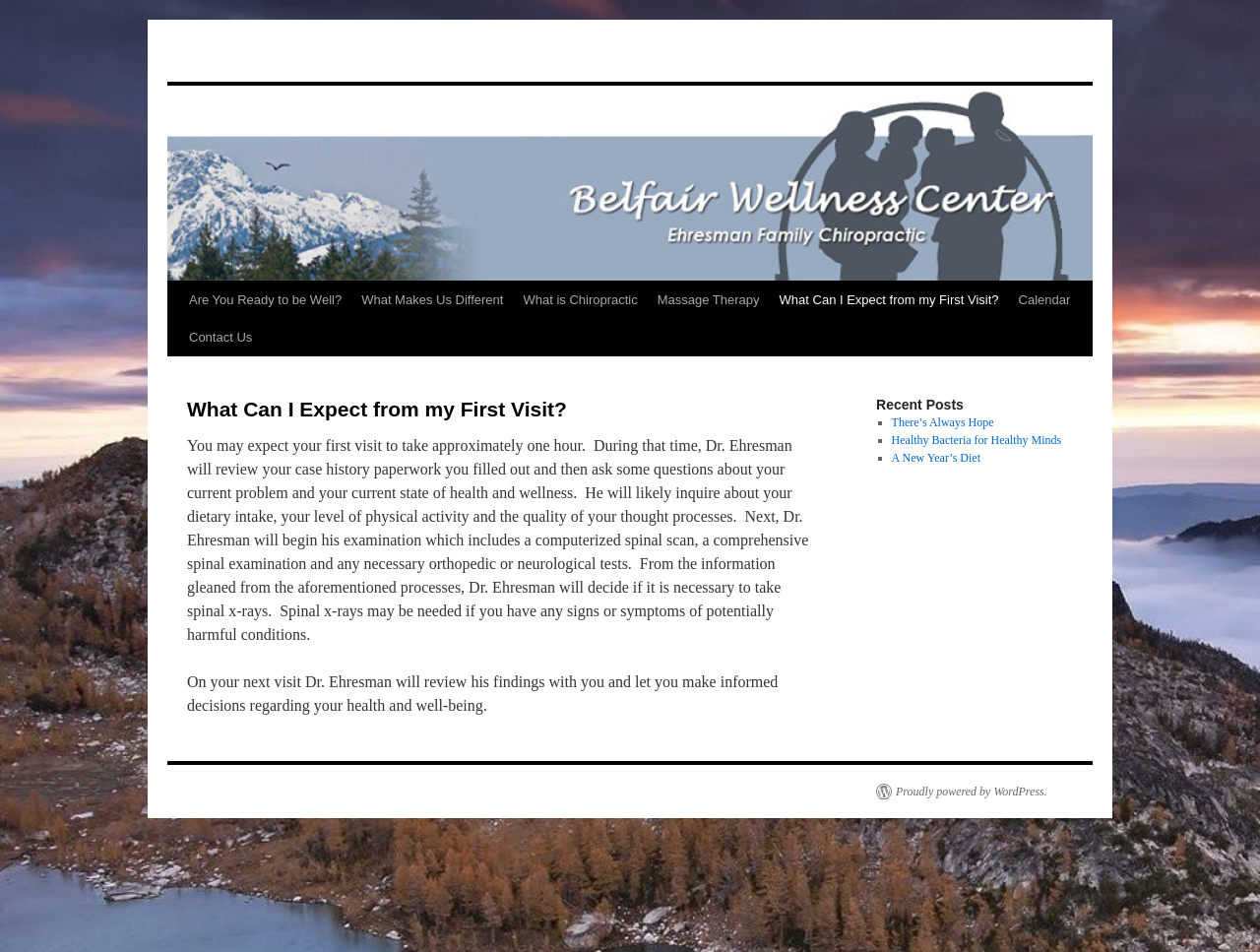Can you identify the bounding box coordinates of the clickable region needed to carry out this instruction: 'Click on 'What is Chiropractic''? The coordinates should be four float numbers within the range of 0 to 1, stated as [left, top, right, bottom].

[0.407, 0.296, 0.514, 0.335]